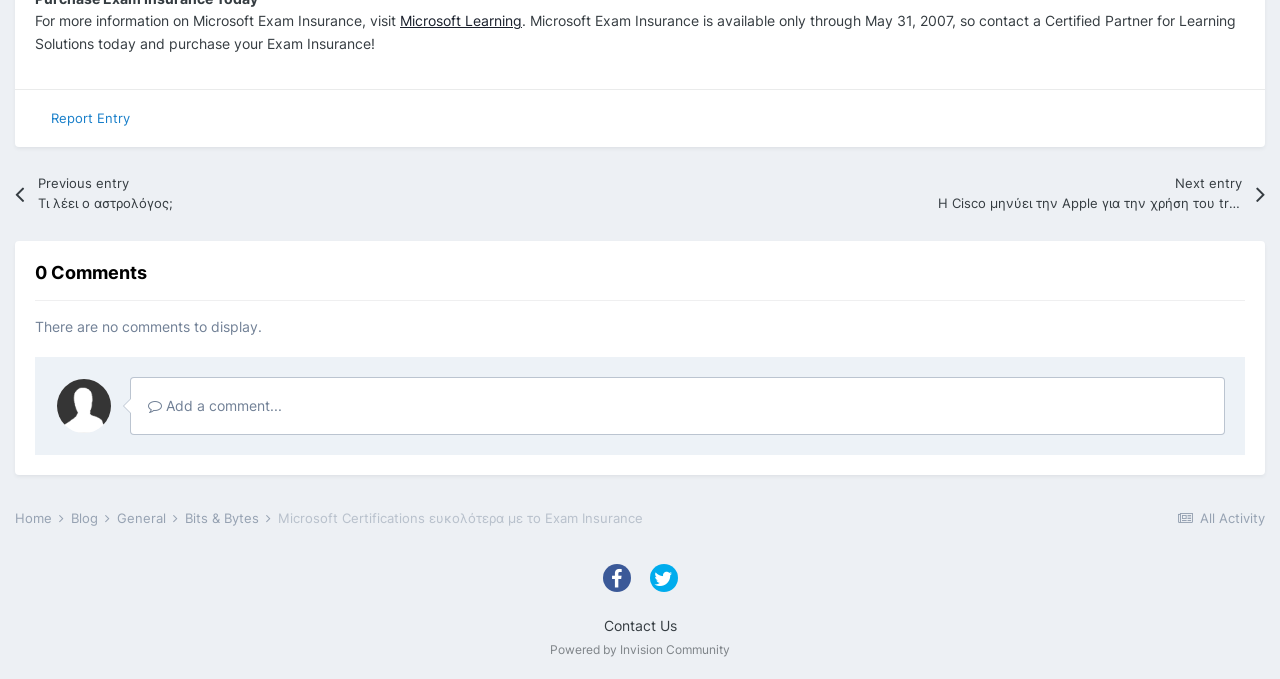Please locate the bounding box coordinates for the element that should be clicked to achieve the following instruction: "Report an entry". Ensure the coordinates are given as four float numbers between 0 and 1, i.e., [left, top, right, bottom].

[0.027, 0.151, 0.114, 0.198]